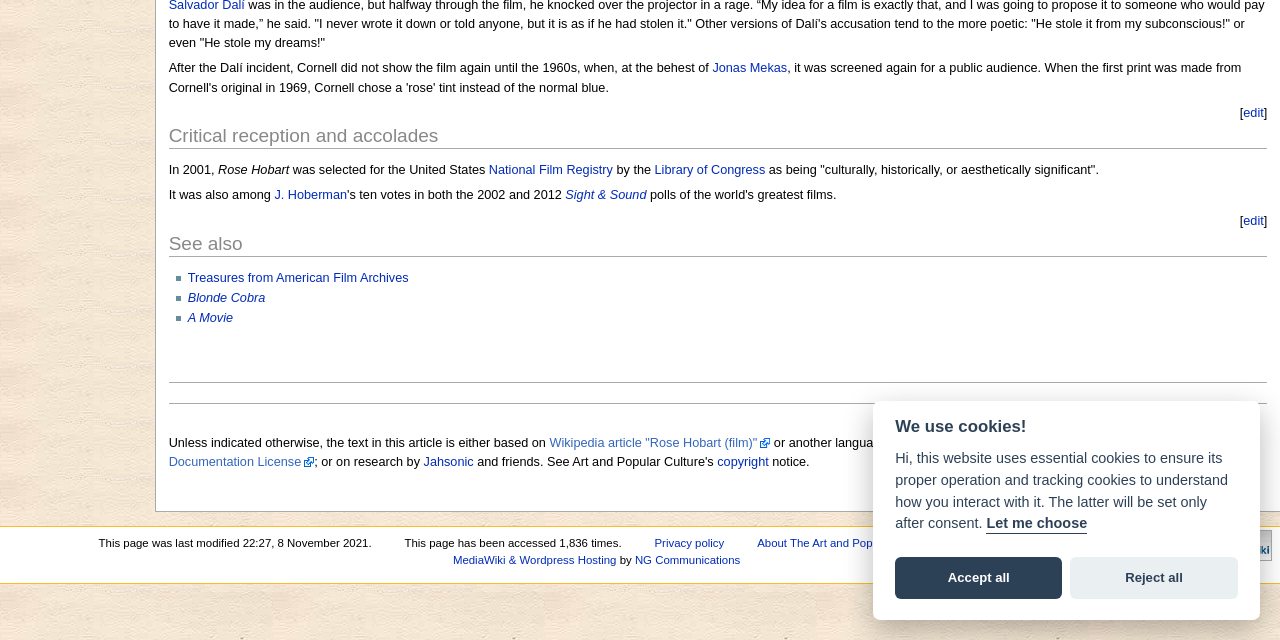Bounding box coordinates are specified in the format (top-left x, top-left y, bottom-right x, bottom-right y). All values are floating point numbers bounded between 0 and 1. Please provide the bounding box coordinate of the region this sentence describes: GNU Free Documentation License

[0.132, 0.682, 0.969, 0.733]